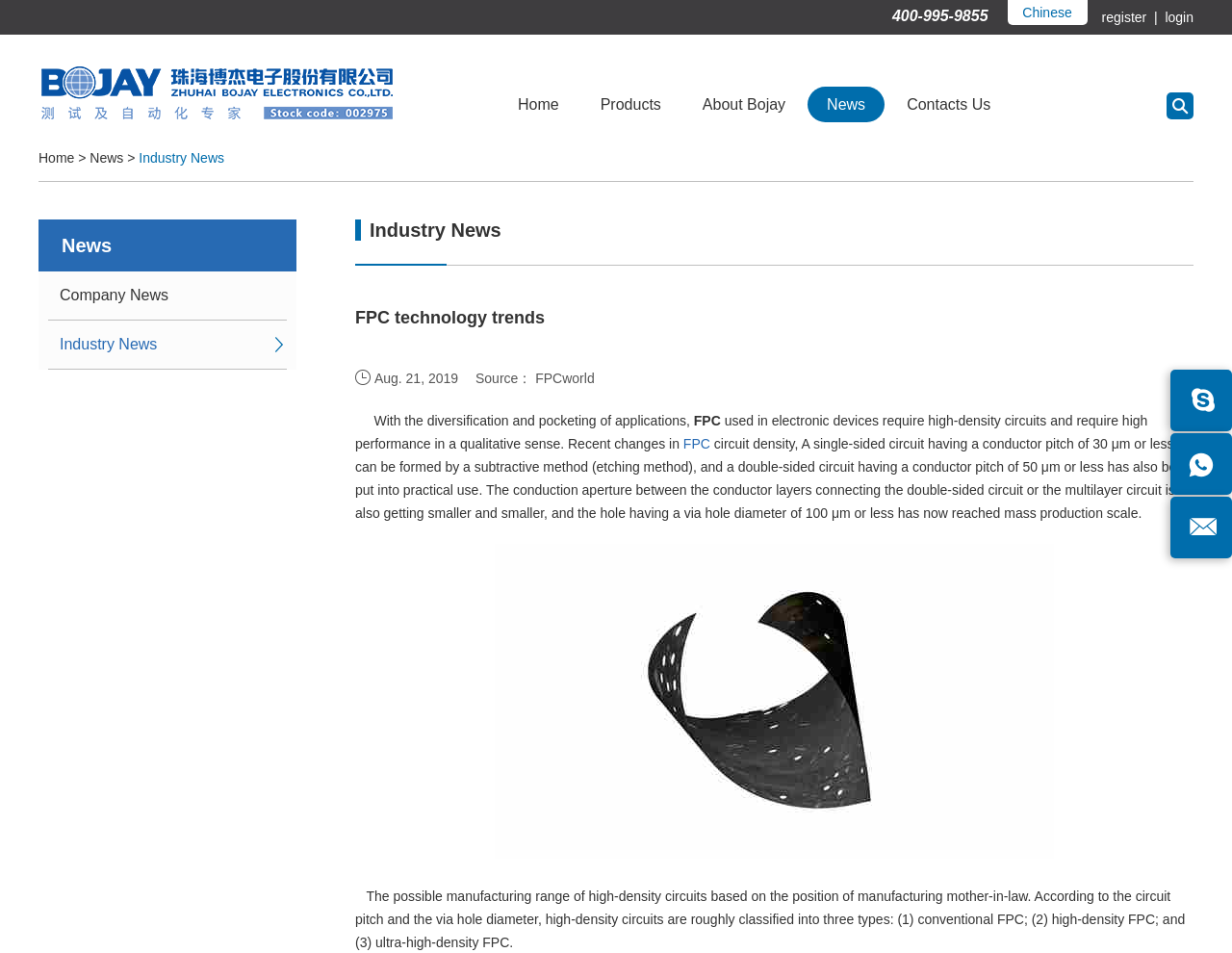Find and generate the main title of the webpage.

FPC technology trends